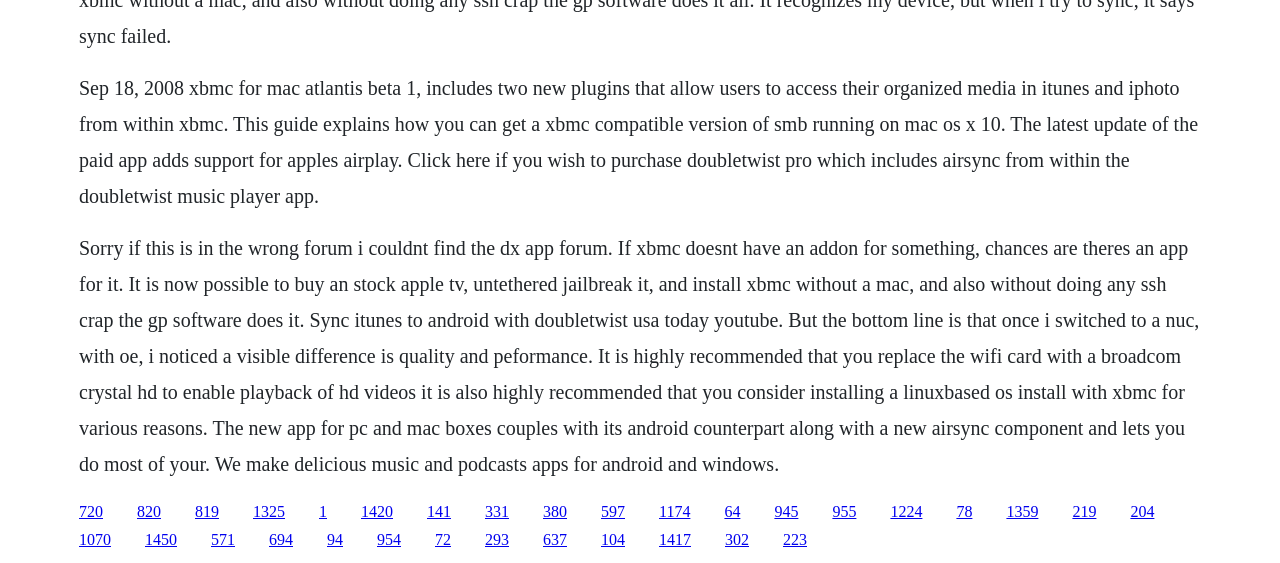Determine the bounding box coordinates of the target area to click to execute the following instruction: "Click the 'Previous' link."

None